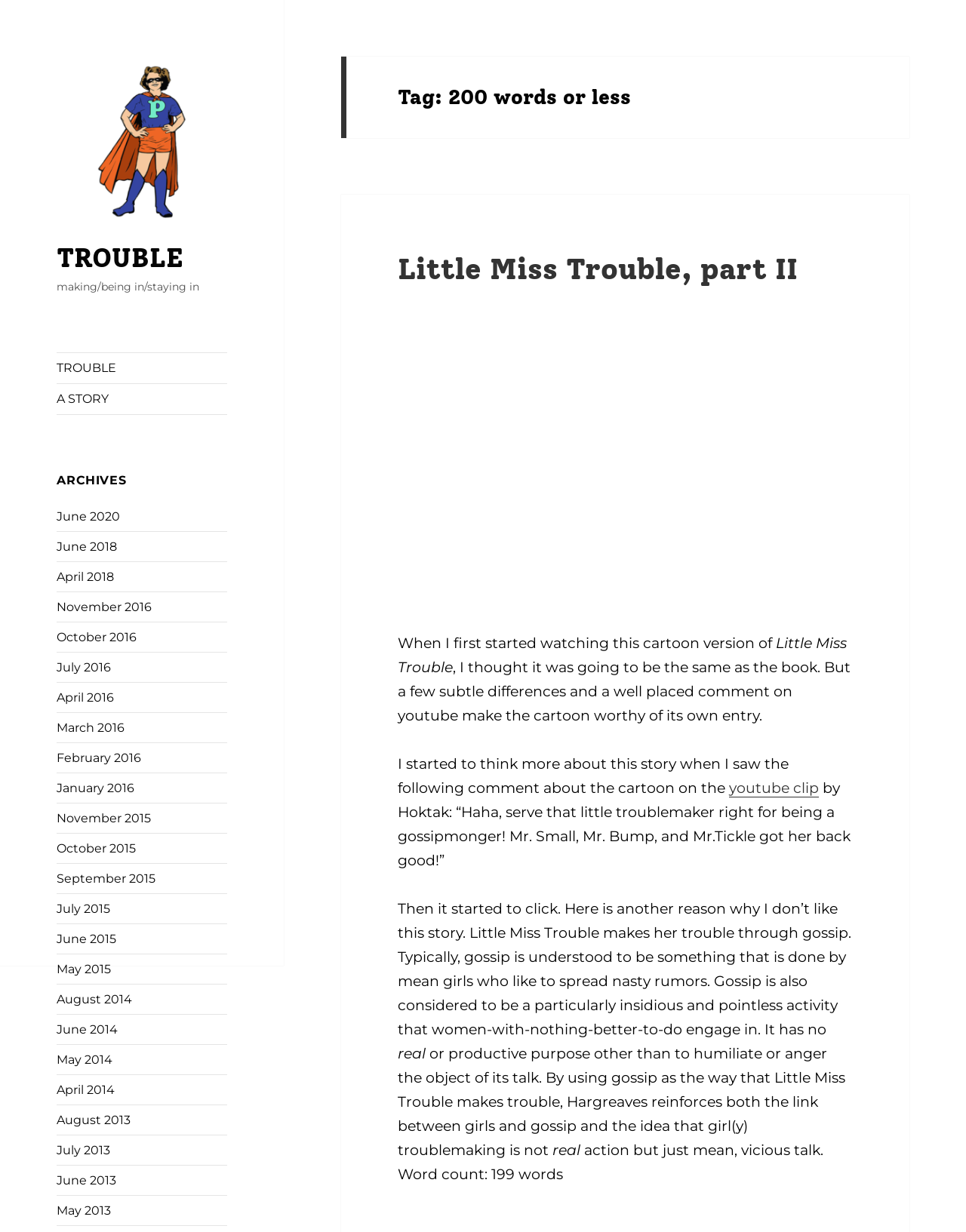Find the bounding box coordinates for the area that should be clicked to accomplish the instruction: "go to archives".

[0.059, 0.383, 0.235, 0.397]